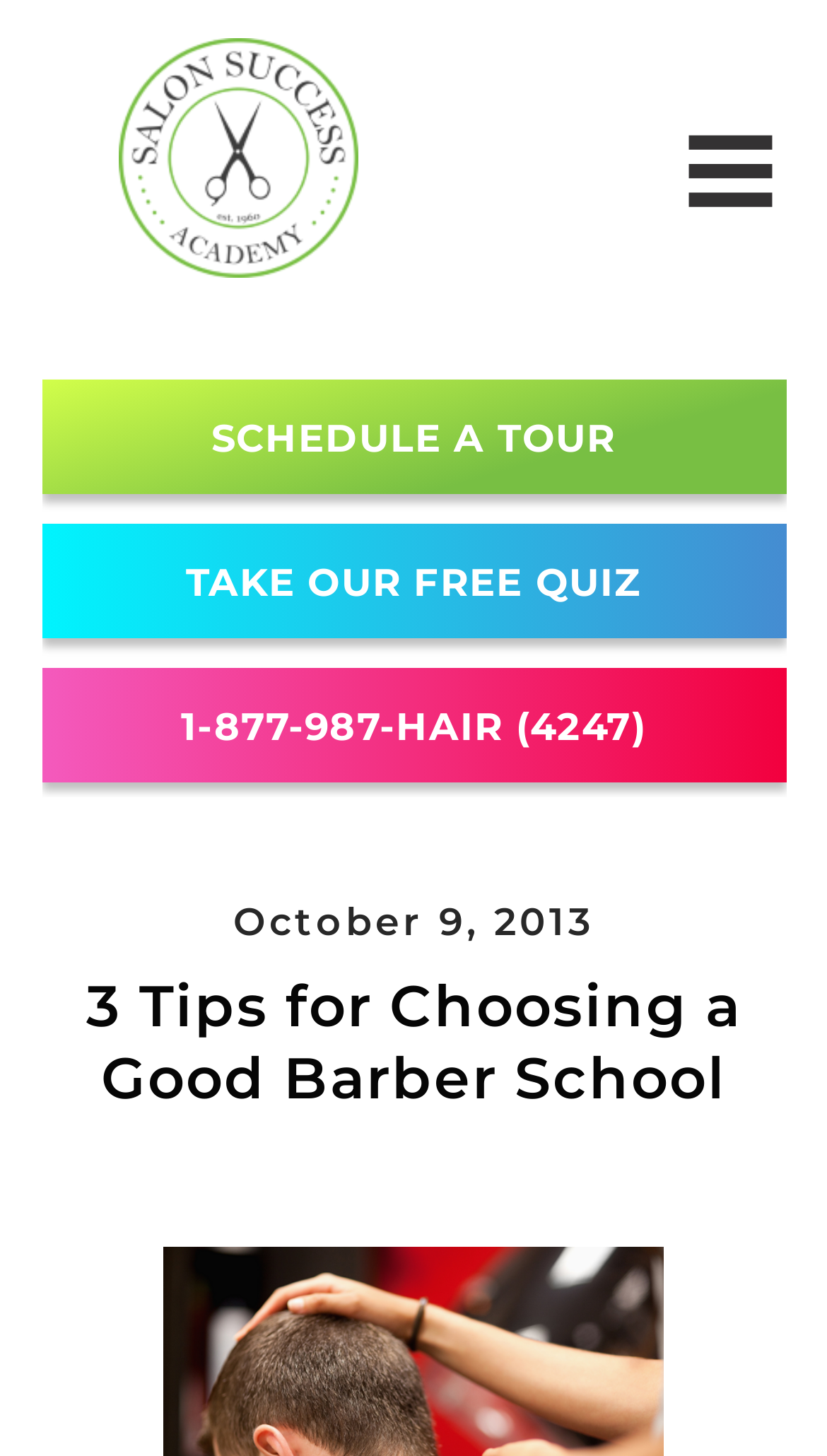Can you extract the primary headline text from the webpage?

3 Tips for Choosing a Good Barber School